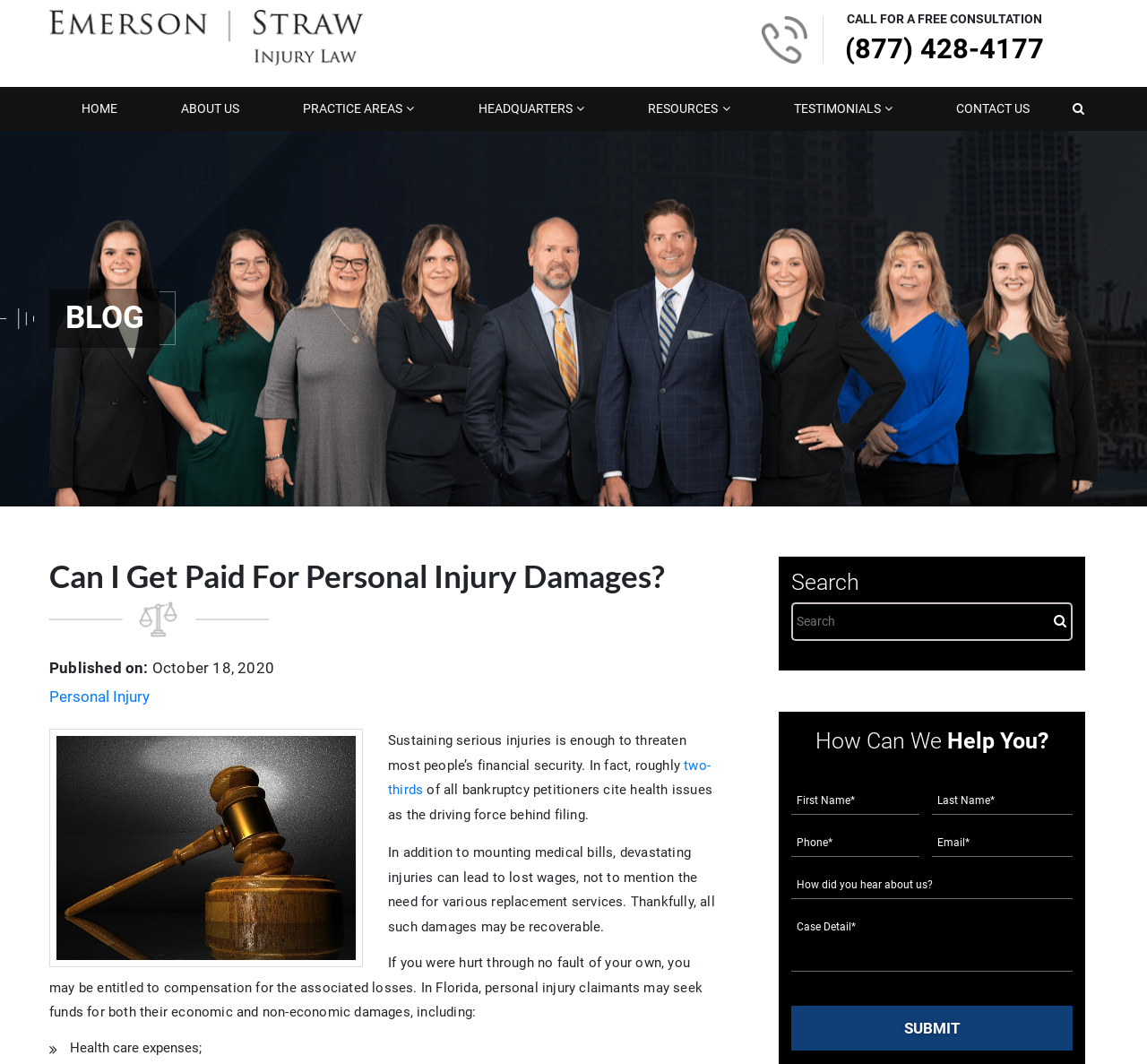Locate the bounding box coordinates of the clickable region necessary to complete the following instruction: "read about Pat Guyton". Provide the coordinates in the format of four float numbers between 0 and 1, i.e., [left, top, right, bottom].

None